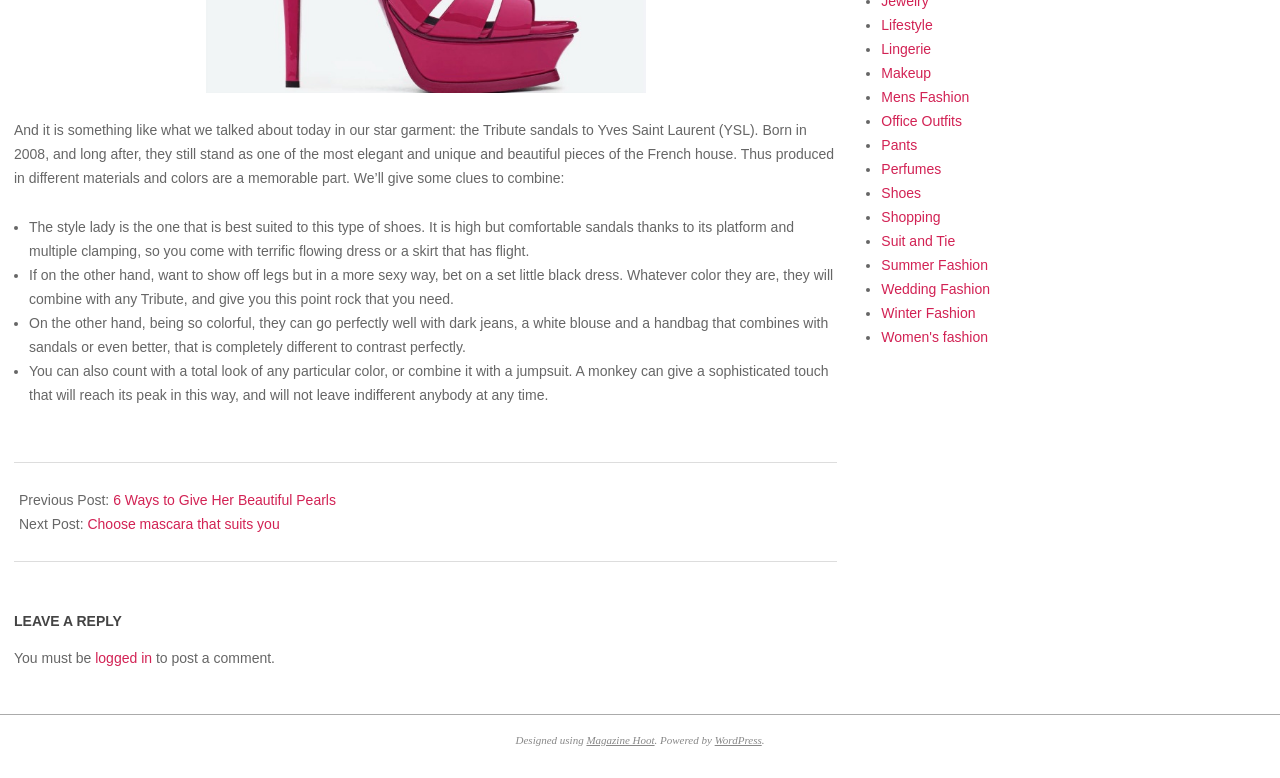Locate the UI element described by logged in and provide its bounding box coordinates. Use the format (top-left x, top-left y, bottom-right x, bottom-right y) with all values as floating point numbers between 0 and 1.

[0.074, 0.835, 0.119, 0.856]